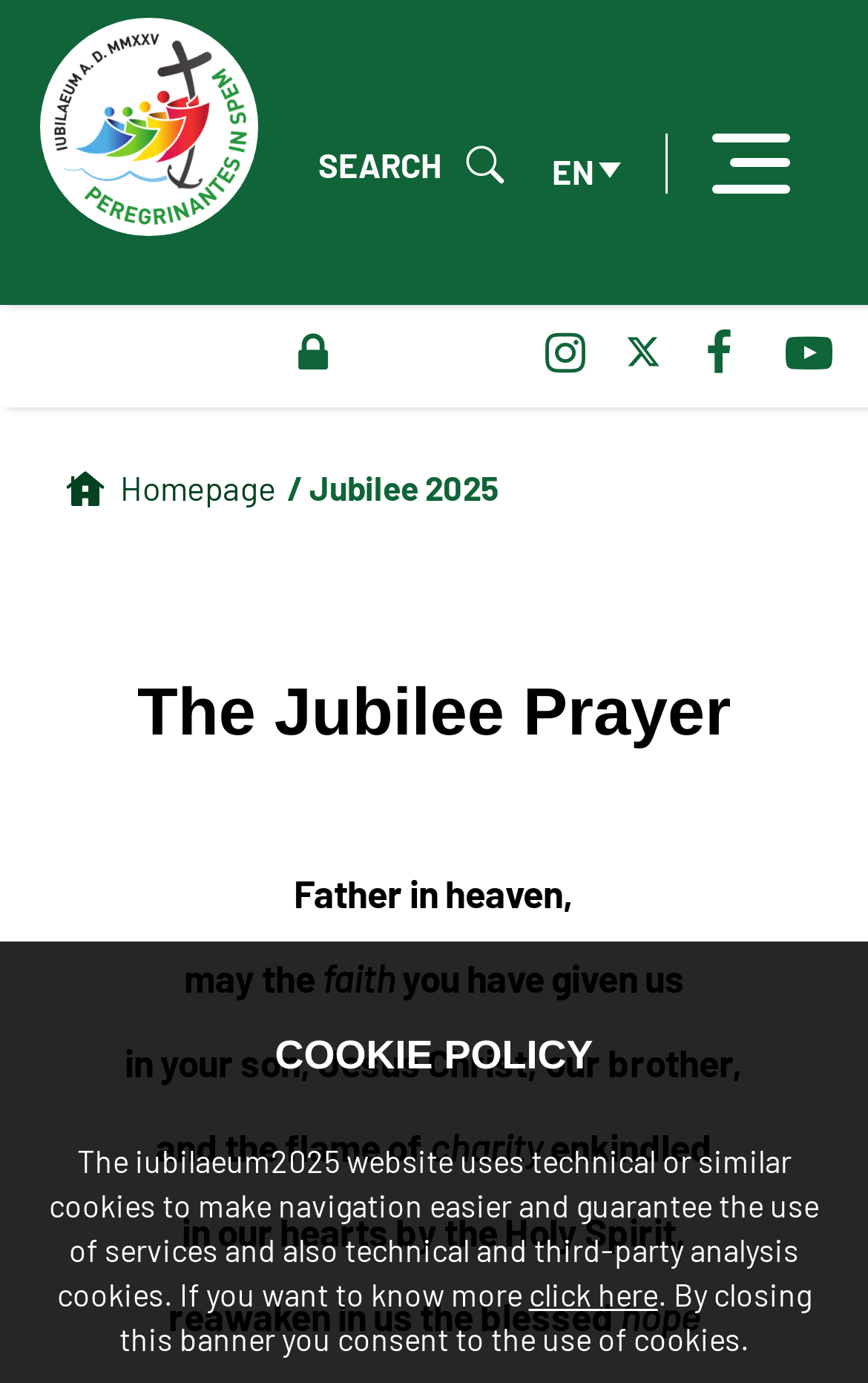Please locate the bounding box coordinates of the element's region that needs to be clicked to follow the instruction: "Click on the Jubilee Prayer". The bounding box coordinates should be provided as four float numbers between 0 and 1, i.e., [left, top, right, bottom].

[0.158, 0.488, 0.842, 0.555]